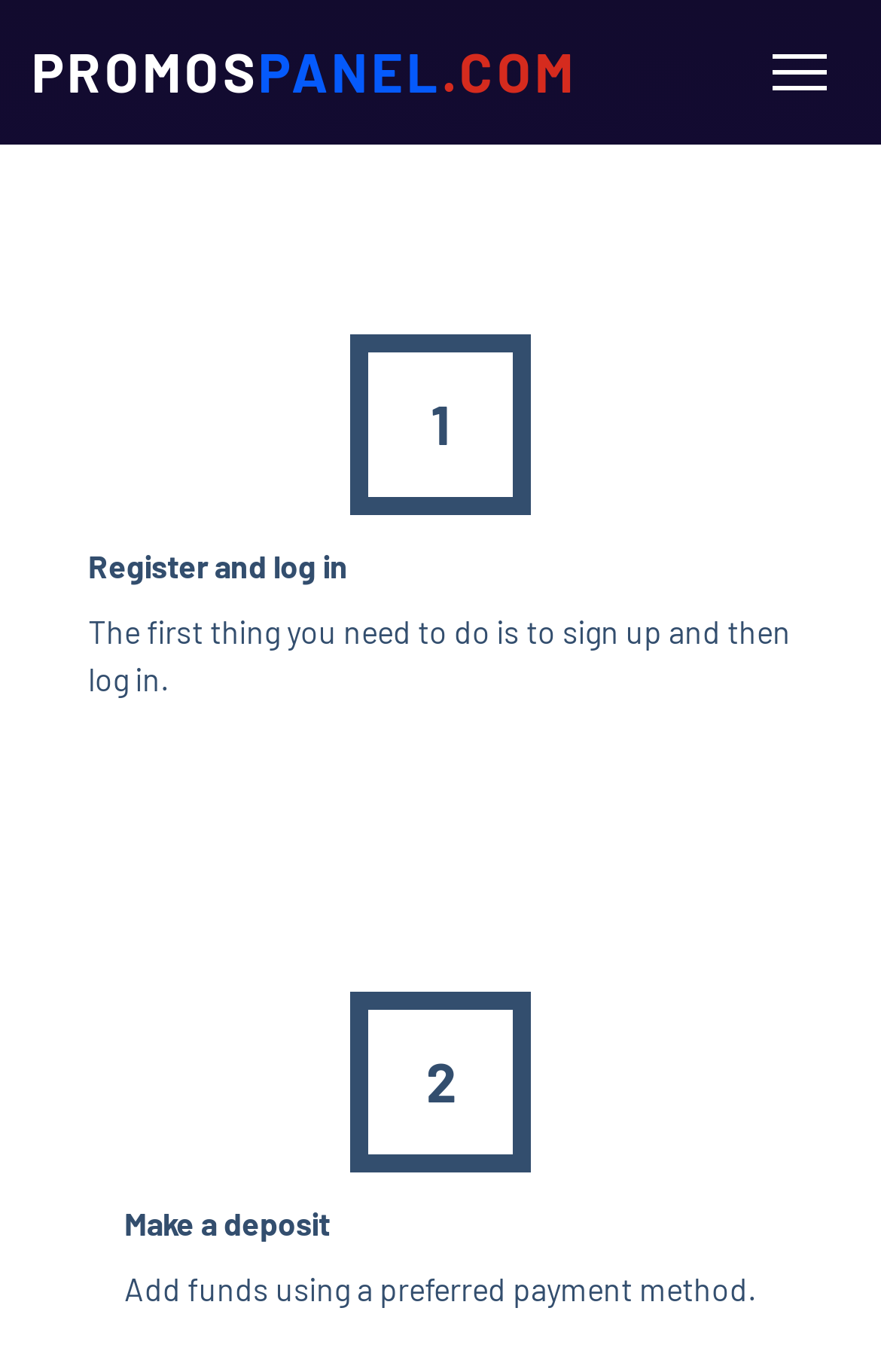Answer the question in a single word or phrase:
What is the domain extension of the website?

.COM